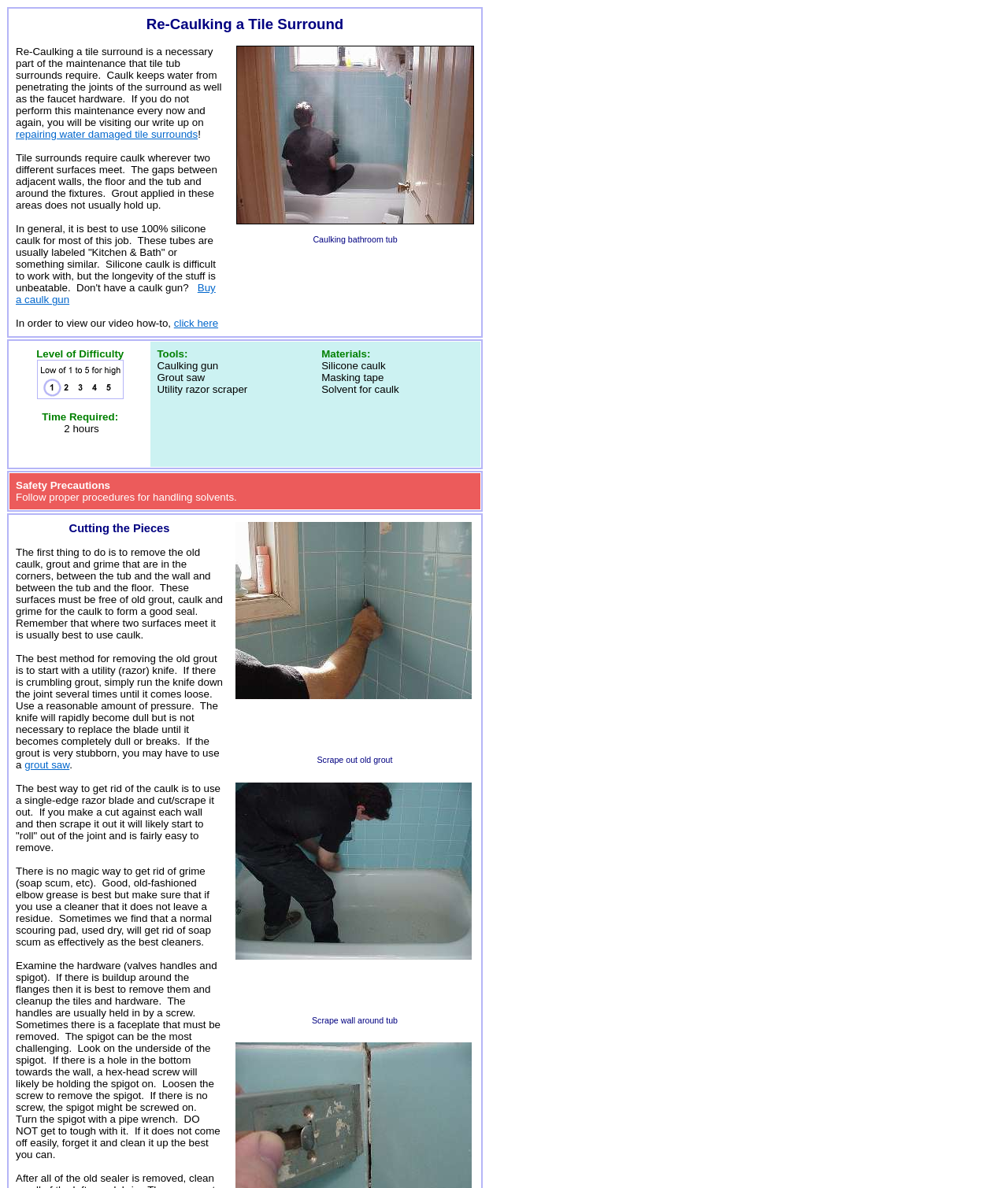Based on the provided description, "Buy a caulk gun", find the bounding box of the corresponding UI element in the screenshot.

[0.016, 0.237, 0.214, 0.257]